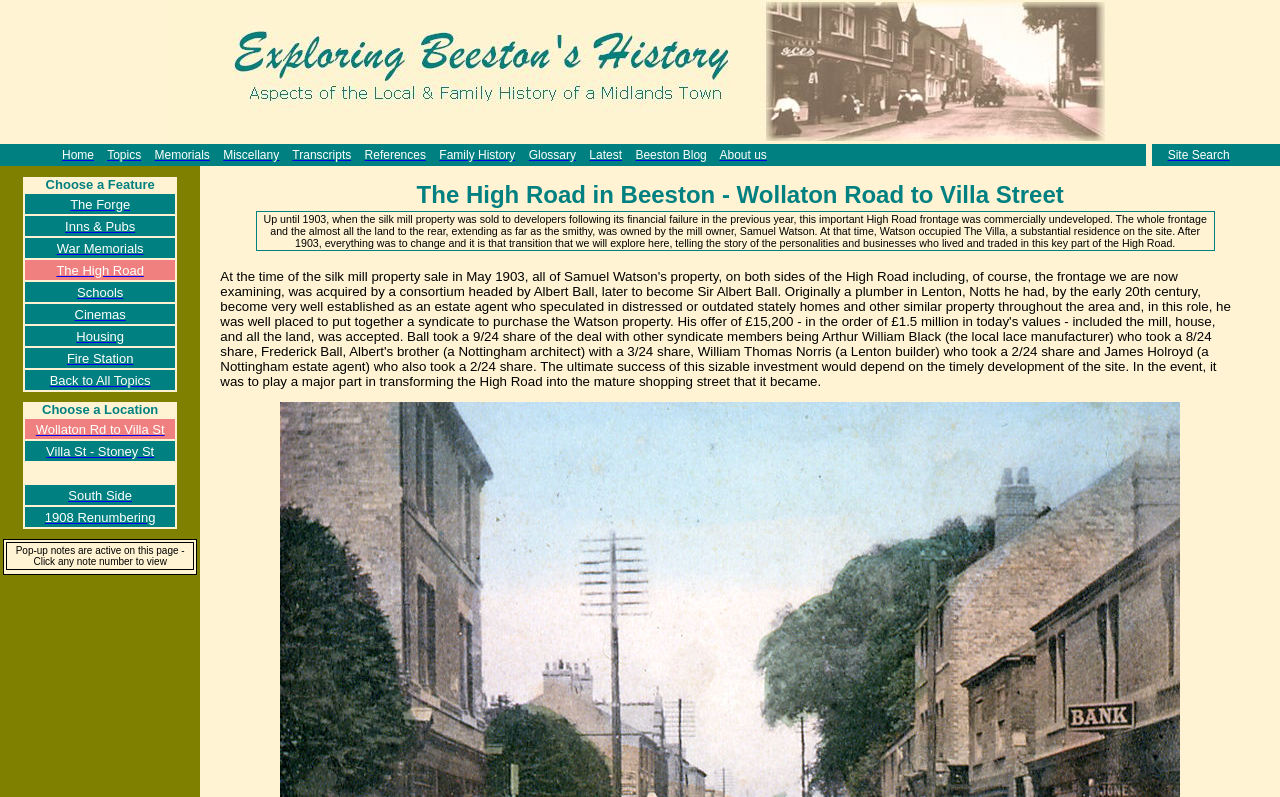Find the bounding box coordinates for the area you need to click to carry out the instruction: "View War Memorials". The coordinates should be four float numbers between 0 and 1, indicated as [left, top, right, bottom].

[0.044, 0.299, 0.112, 0.321]